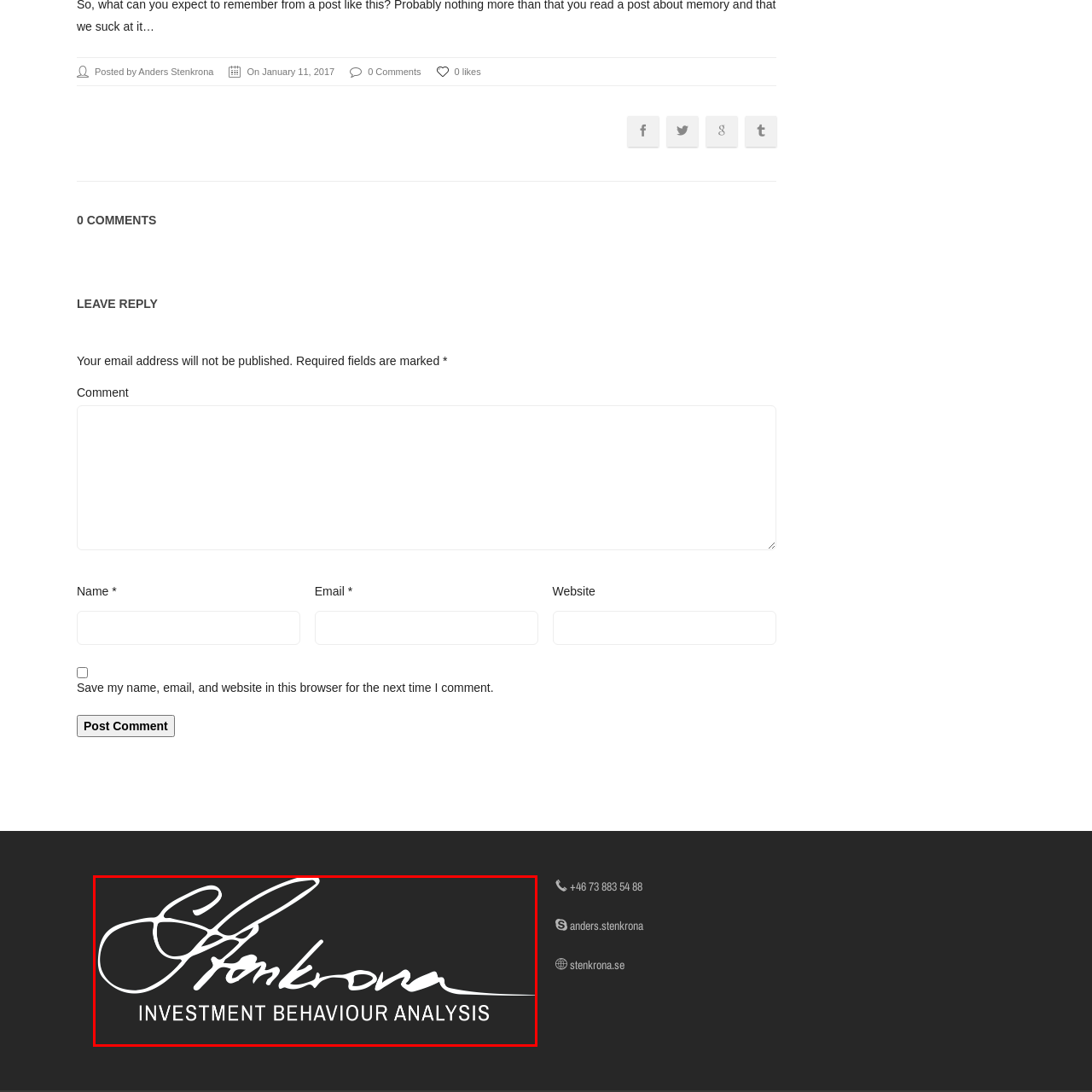What is the background color of the logo?
Observe the section of the image outlined in red and answer concisely with a single word or phrase.

Black